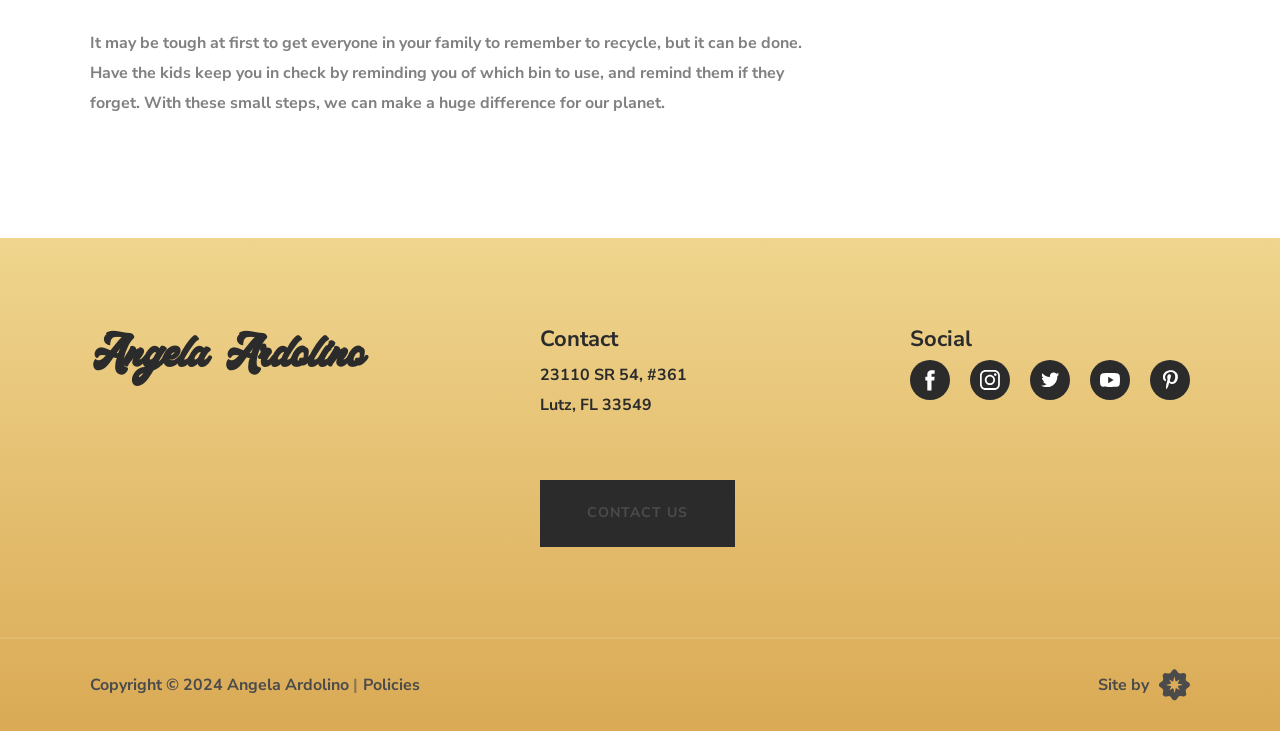Identify the bounding box for the described UI element. Provide the coordinates in (top-left x, top-left y, bottom-right x, bottom-right y) format with values ranging from 0 to 1: Follow us on Facebook

[0.711, 0.493, 0.742, 0.548]